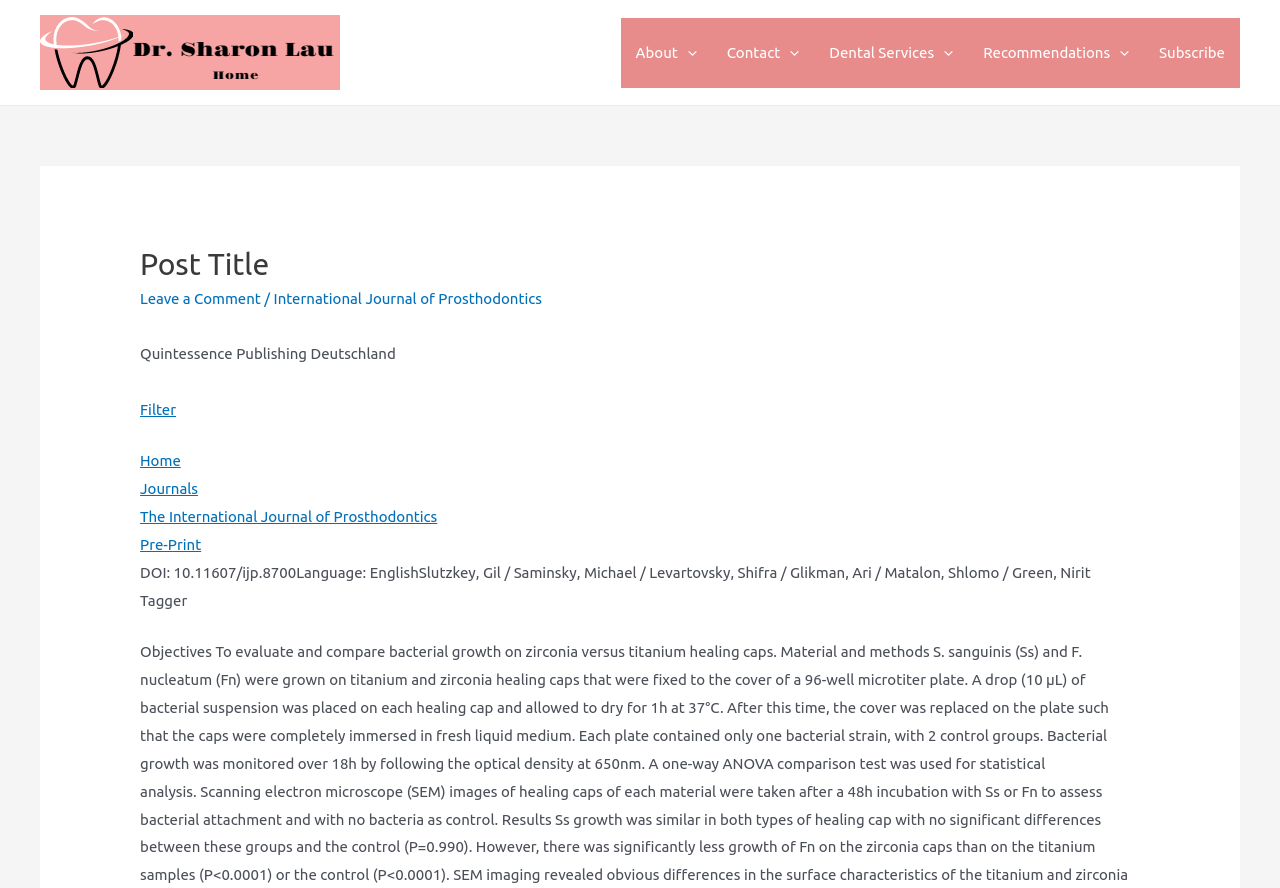What is the name of the journal?
Give a comprehensive and detailed explanation for the question.

The name of the journal can be found in the link element, which is 'The International Journal of Prosthodontics'. This link is located below the post title element.